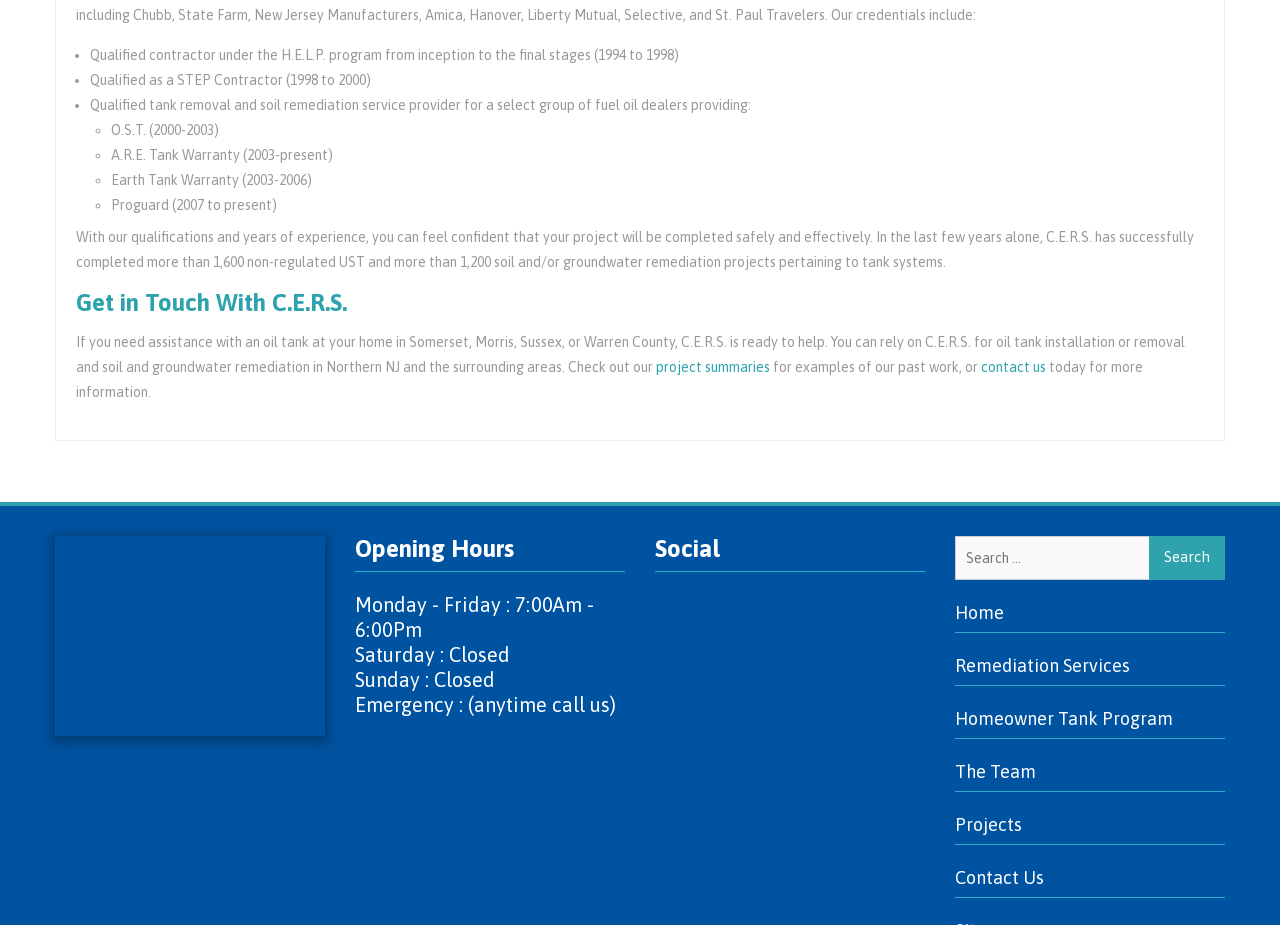With reference to the screenshot, provide a detailed response to the question below:
How can I get in touch with C.E.R.S.?

The webpage provides a 'Get in Touch With C.E.R.S.' section, which suggests that I can contact them through the 'contact us' link or by checking out their project summaries for more information.